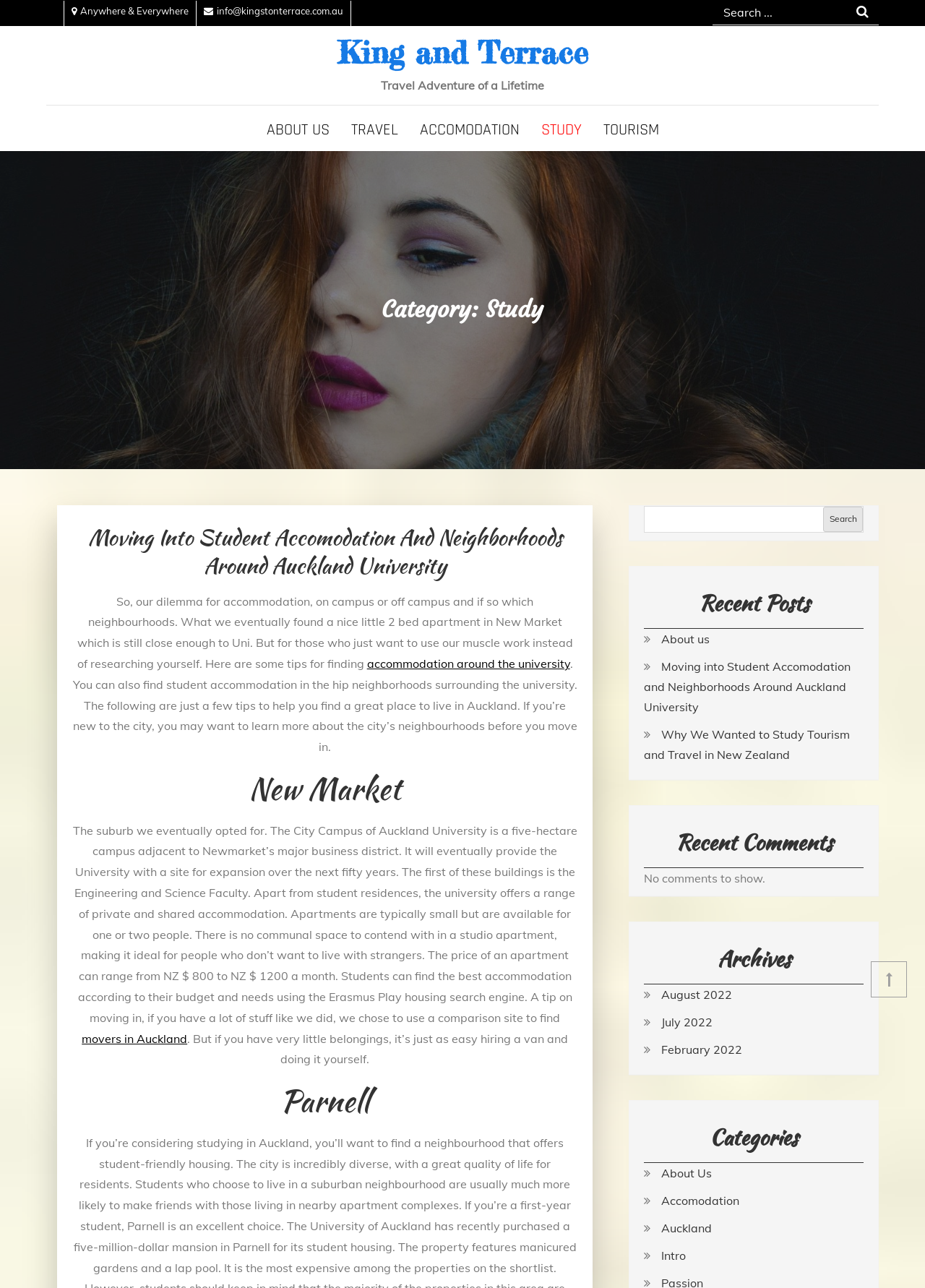Produce an elaborate caption capturing the essence of the webpage.

The webpage is about studying and traveling in New Zealand, specifically in Auckland. At the top, there is a heading "King and Terrace" and a search bar on the right side. Below the heading, there is a navigation menu with links to "ABOUT US", "TRAVEL", "ACCOMMODATION", "STUDY", and "TOURISM".

The main content of the page is about finding student accommodation in Auckland, with a heading "Category: Study" and a subheading "Moving Into Student Accommodation And Neighborhoods Around Auckland University". The text describes the experience of finding a 2-bedroom apartment in New Market, which is close to the university. There are also tips for finding accommodation, including using a housing search engine and considering different neighborhoods.

The page also has a section on the right side with a search bar, recent posts, recent comments, archives, and categories. The recent posts section has links to articles about studying tourism and travel in New Zealand, and moving into student accommodation. The archives section has links to posts from different months, and the categories section has links to posts about different topics, including accommodation, Auckland, and intro.

Throughout the page, there are links to other articles and websites, including a link to a housing search engine and a comparison site for finding movers in Auckland. The overall layout of the page is organized, with clear headings and concise text.